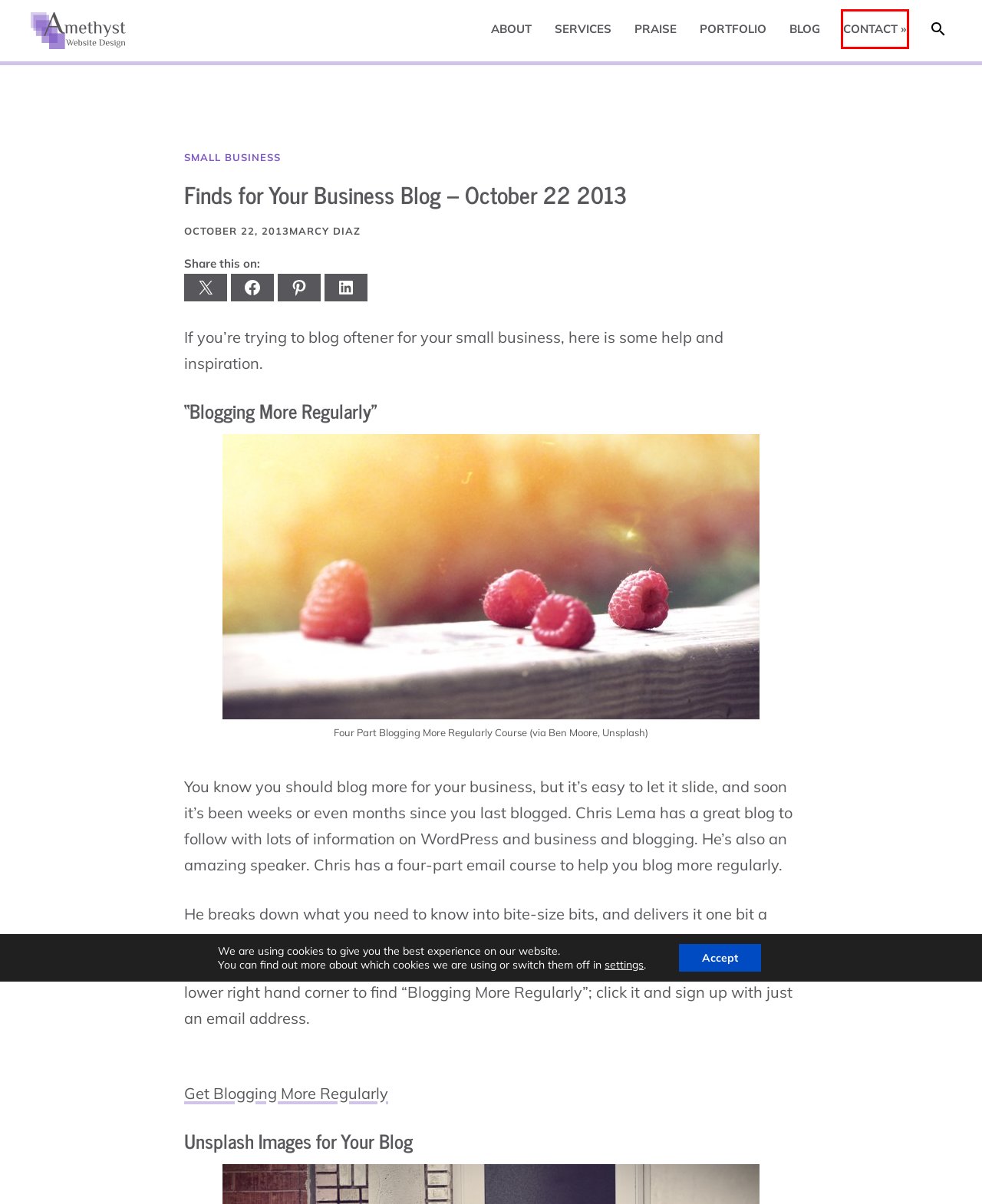Look at the given screenshot of a webpage with a red rectangle bounding box around a UI element. Pick the description that best matches the new webpage after clicking the element highlighted. The descriptions are:
A. Contact Amethyst Website Design - Amethyst Website Design
B. Business And Executive Coaching With Chris Lema
C. Portfolio Archive - Amethyst Website Design
D. About Amethyst Website Design - Amethyst Website Design
E. What Clients Say - Amethyst Website Design
F. Affordable WordPress Website Design for Small Business | Phoenix | Amethyst Website Design
G. Small Business Archives - Amethyst Website Design
H. Services - Amethyst Website Design

A